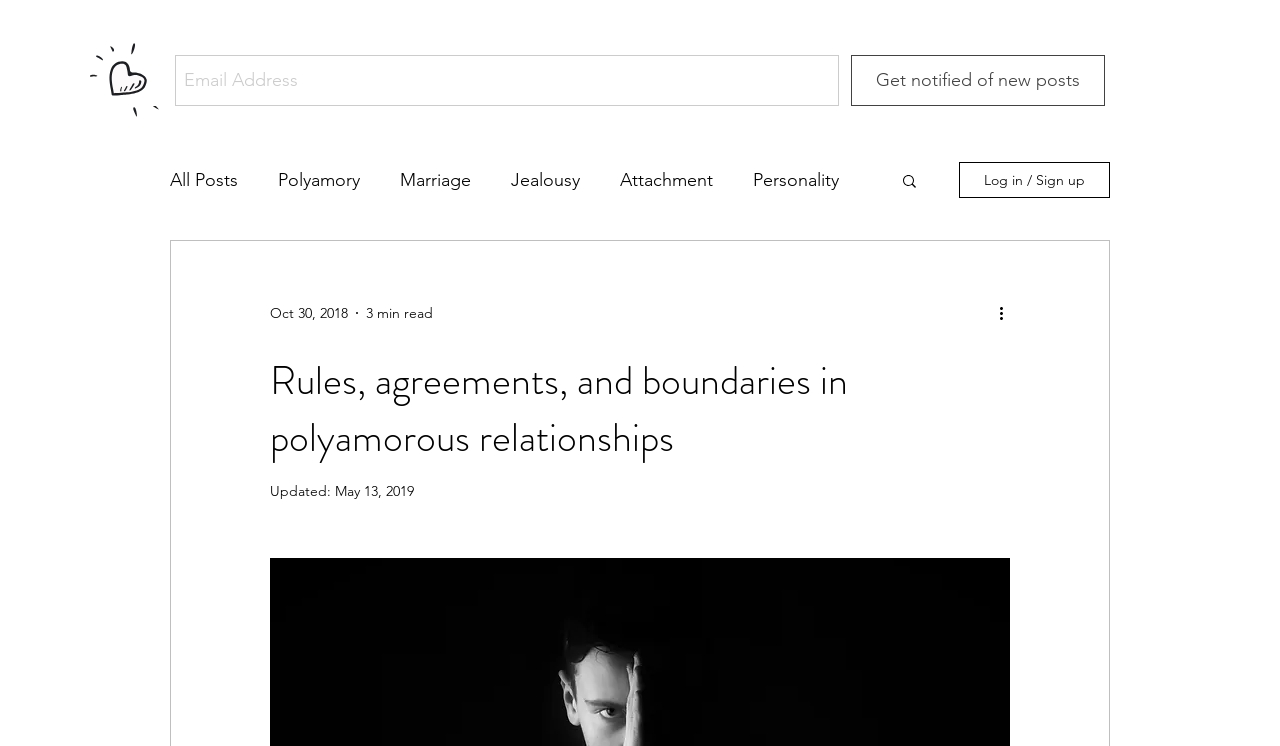Determine the bounding box coordinates for the area that needs to be clicked to fulfill this task: "Get notified of new posts". The coordinates must be given as four float numbers between 0 and 1, i.e., [left, top, right, bottom].

[0.665, 0.074, 0.863, 0.142]